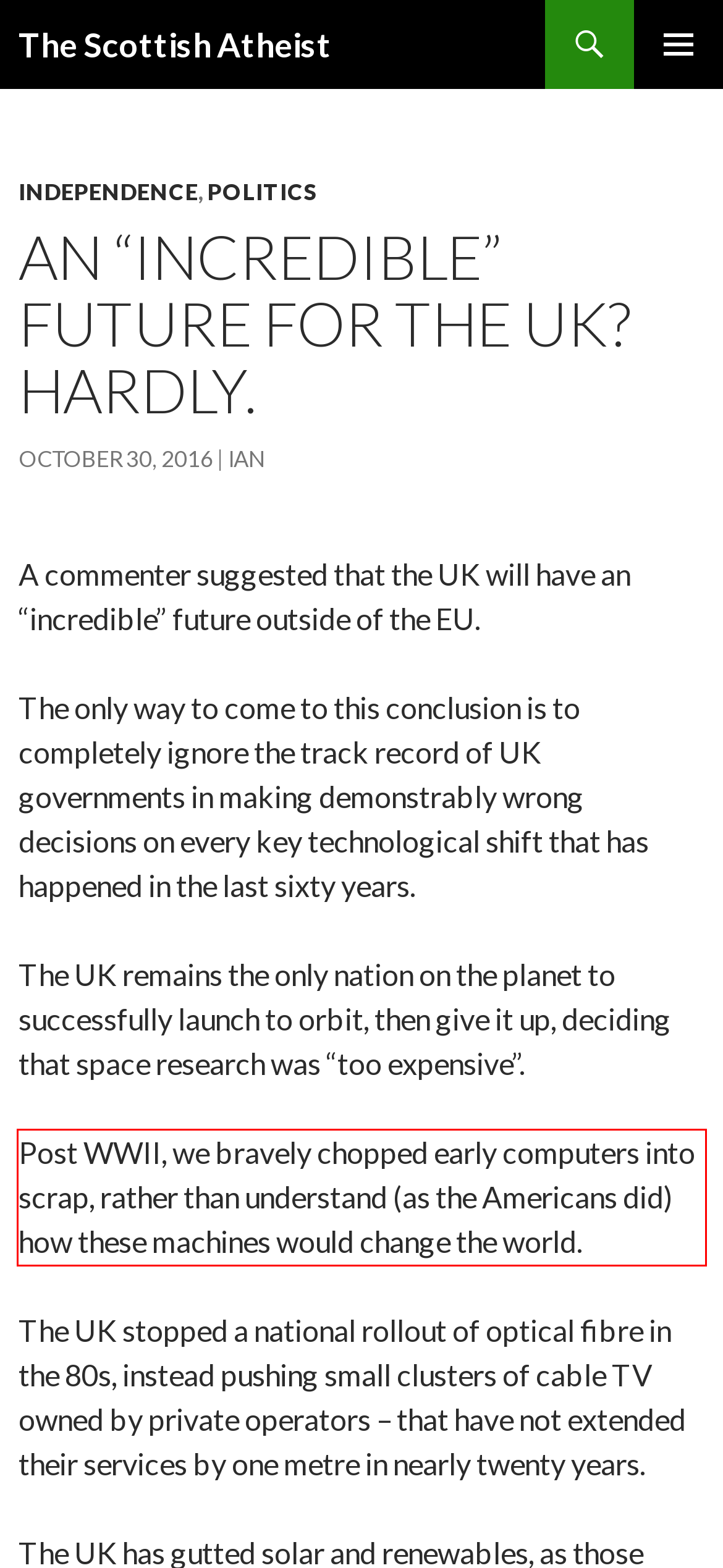Observe the screenshot of the webpage that includes a red rectangle bounding box. Conduct OCR on the content inside this red bounding box and generate the text.

Post WWII, we bravely chopped early computers into scrap, rather than understand (as the Americans did) how these machines would change the world.